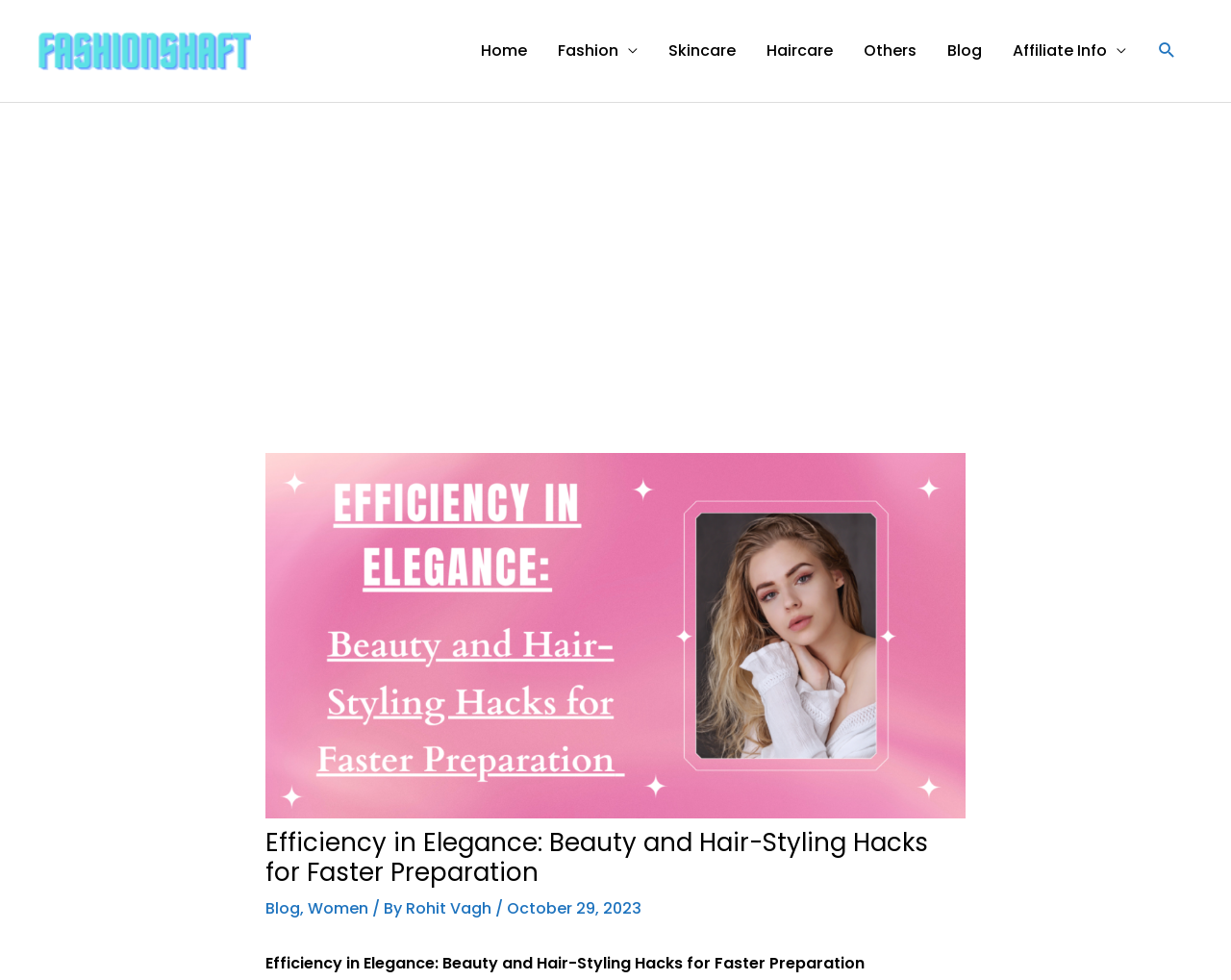Using the information shown in the image, answer the question with as much detail as possible: Who is the author of the blog post?

I found the answer by examining the text '/ By Rohit Vagh' which indicates the author of the blog post.